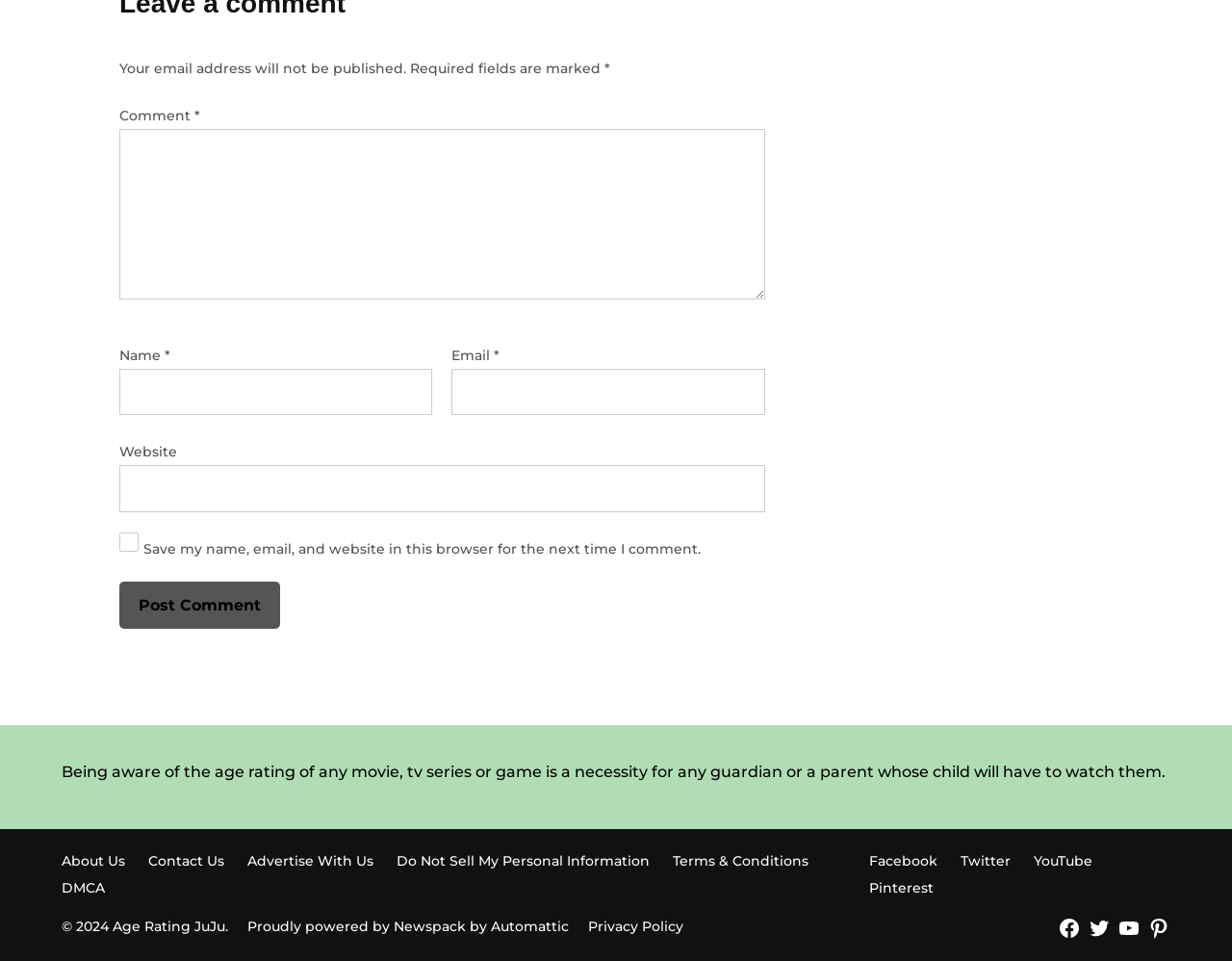Please give the bounding box coordinates of the area that should be clicked to fulfill the following instruction: "check the copyright information". The coordinates should be in the format of four float numbers from 0 to 1, i.e., [left, top, right, bottom].

[0.05, 0.954, 0.185, 0.972]